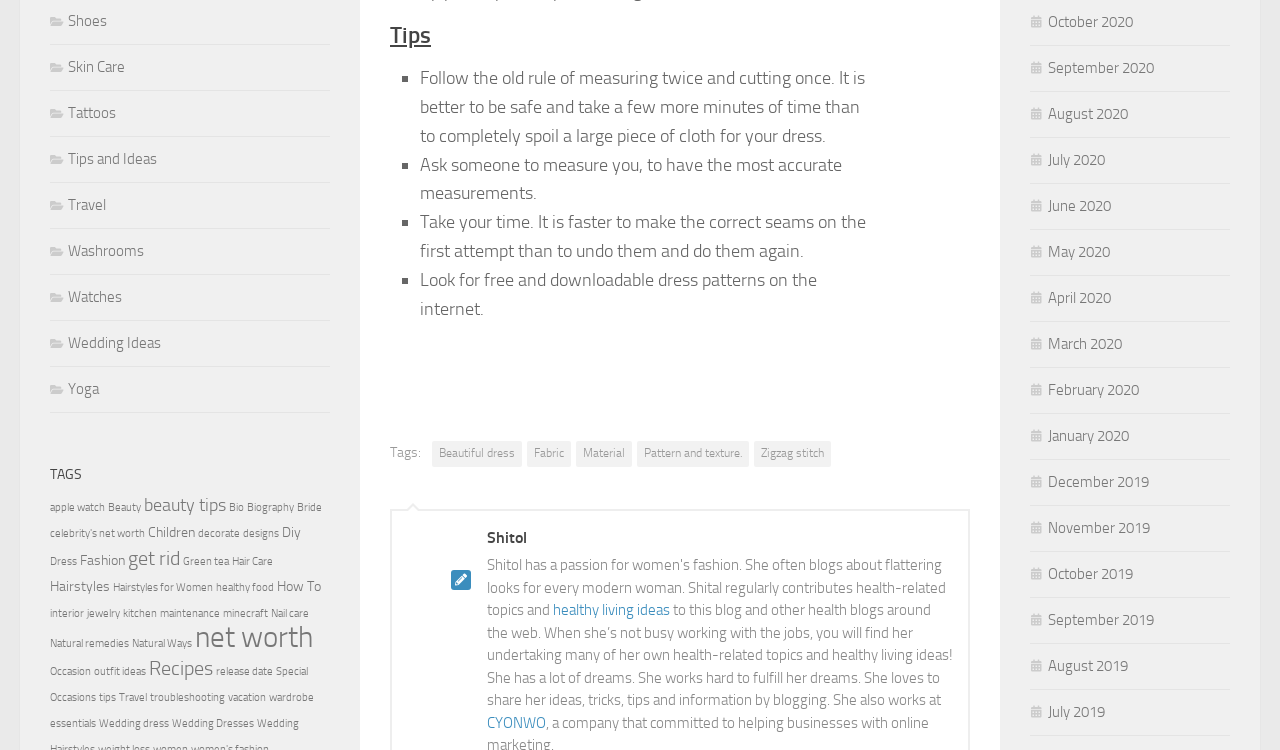What is the main topic of the webpage?
Please provide a detailed and comprehensive answer to the question.

The webpage appears to be providing tips and advice on making dresses, as indicated by the heading 'Tips' and the list of static text elements that follow, which provide specific tips such as measuring twice and cutting once, asking someone to measure you, and taking your time.